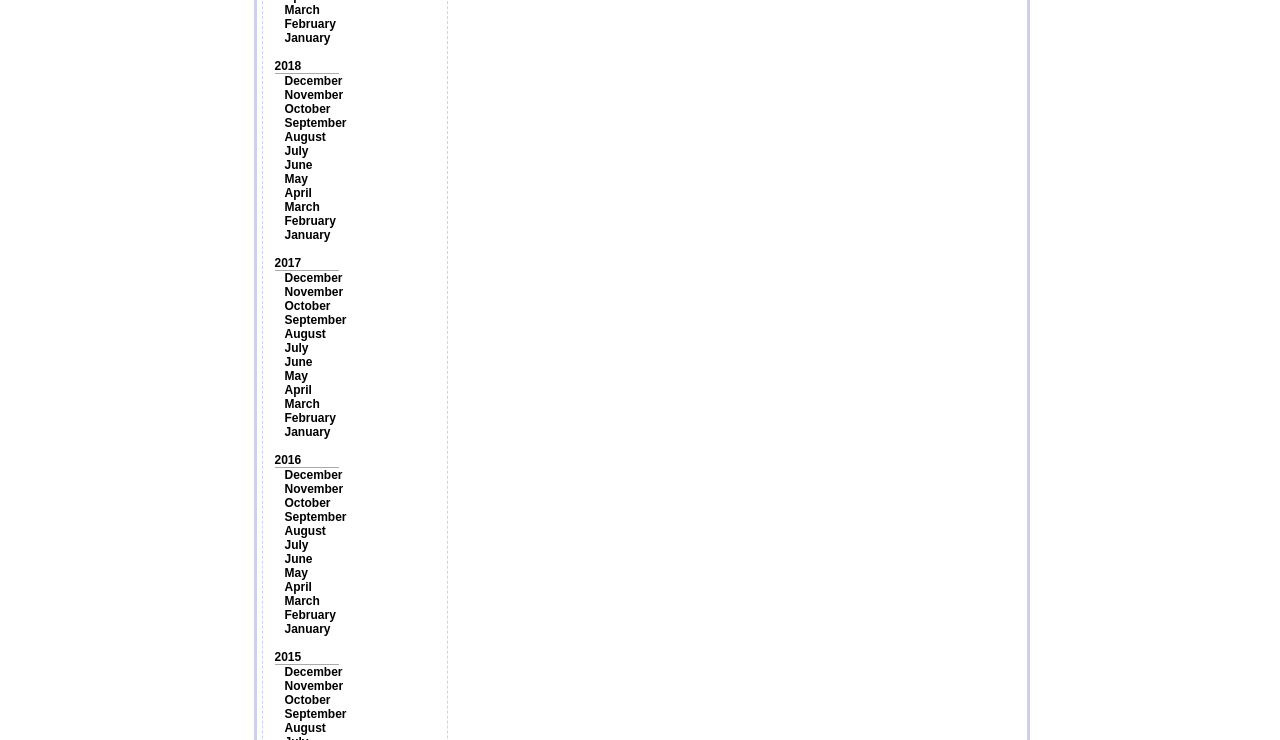Locate the bounding box coordinates of the element that should be clicked to fulfill the instruction: "Browse January".

[0.222, 0.308, 0.258, 0.327]